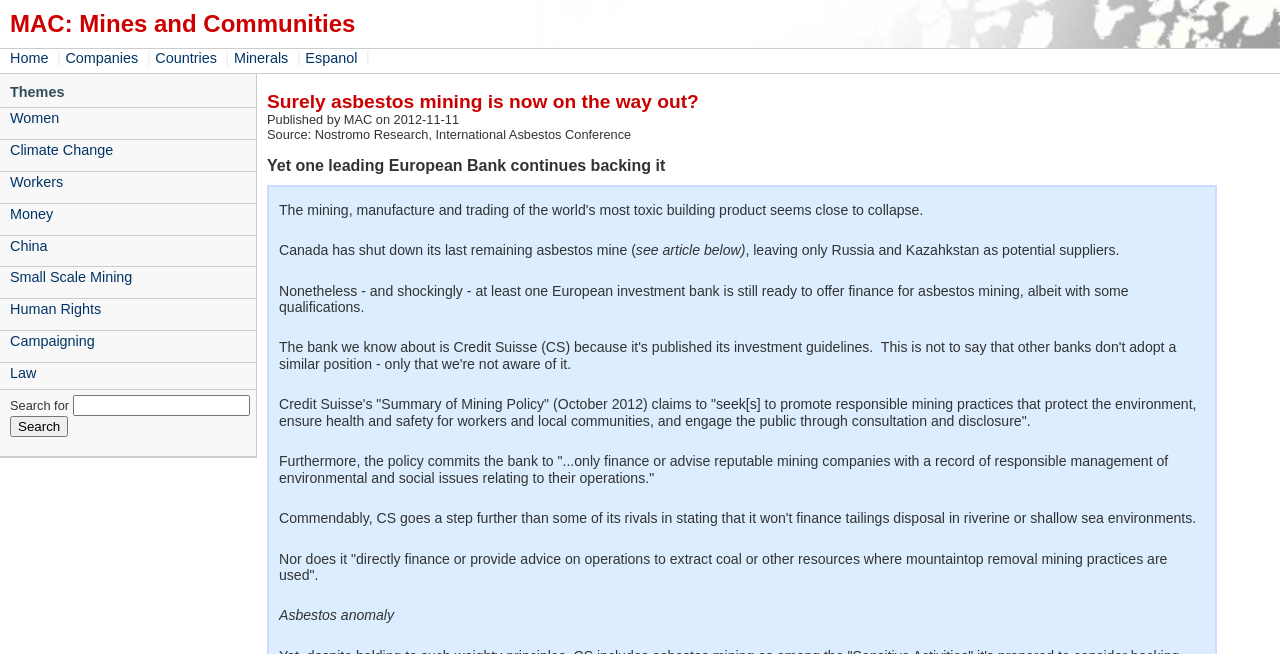Find the bounding box coordinates of the element's region that should be clicked in order to follow the given instruction: "Search for something". The coordinates should consist of four float numbers between 0 and 1, i.e., [left, top, right, bottom].

[0.057, 0.603, 0.195, 0.635]